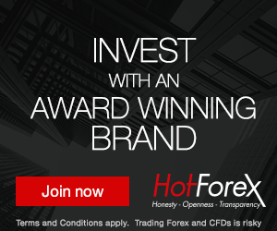Look at the image and give a detailed response to the following question: What is the purpose of the advertisement?

The advertisement is visually designed to attract new investors by presenting a strong call to action, emphasizing the brand's standout qualities, and highlighting its reputation as an 'award-winning brand' in the investment sector.